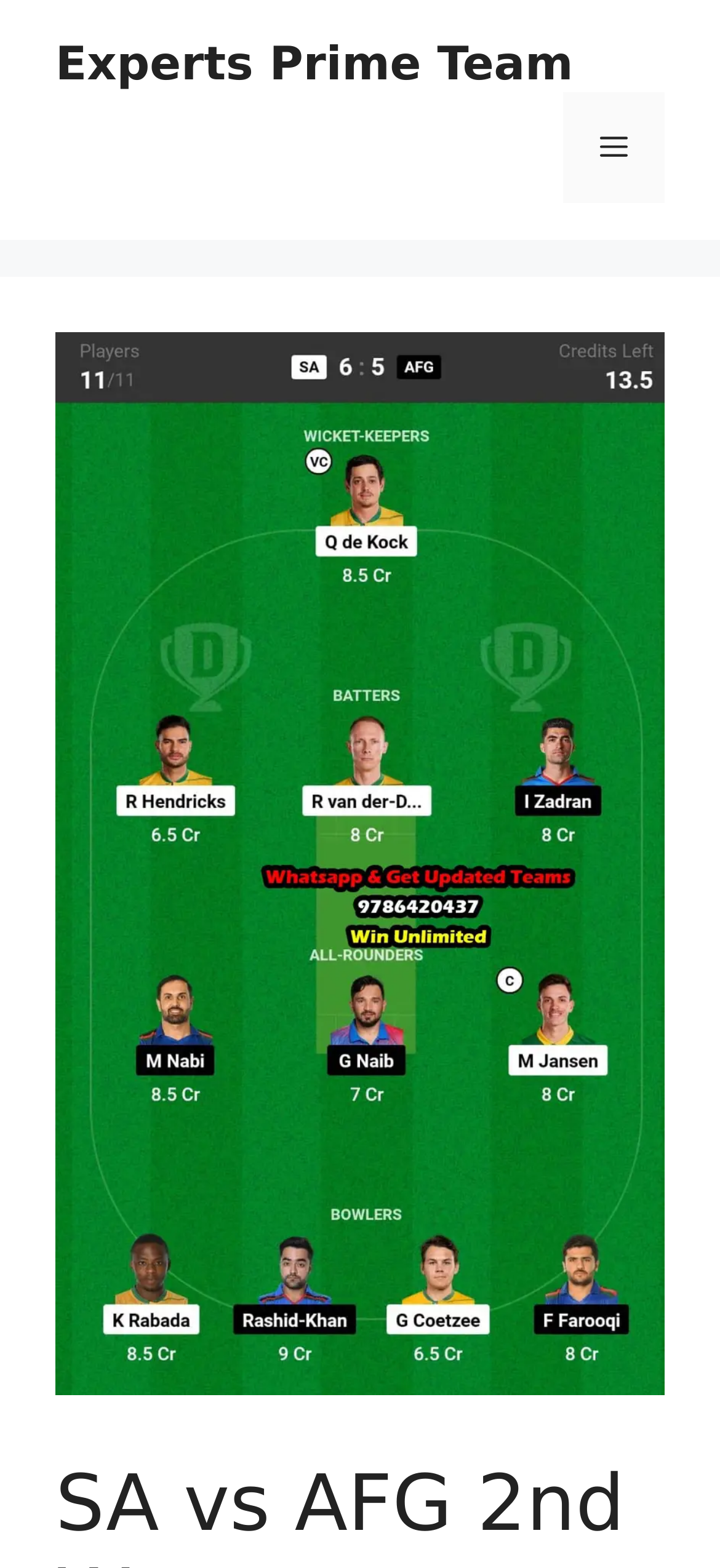Bounding box coordinates are specified in the format (top-left x, top-left y, bottom-right x, bottom-right y). All values are floating point numbers bounded between 0 and 1. Please provide the bounding box coordinate of the region this sentence describes: Plantar Fasciitis

None